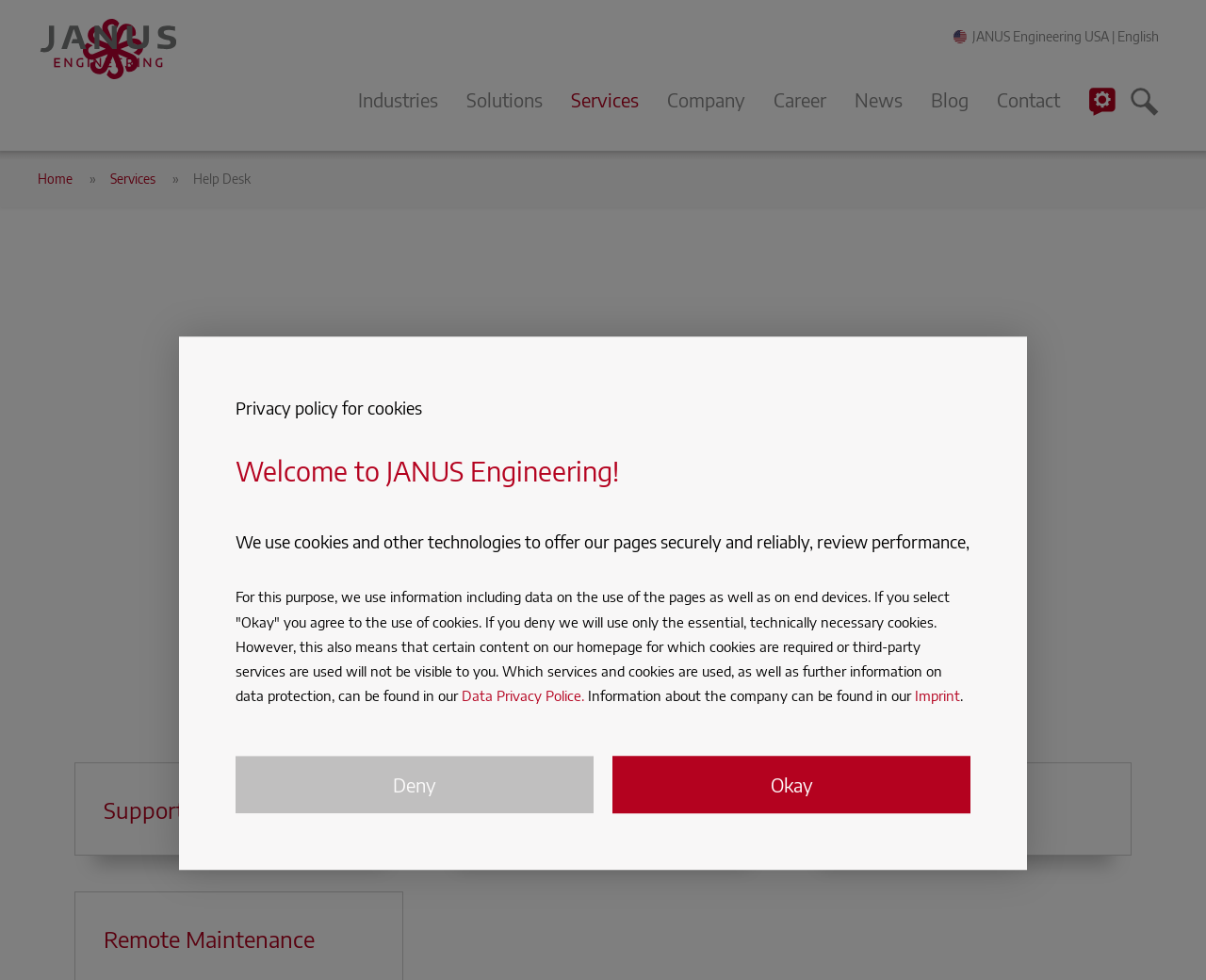Explain the contents of the webpage comprehensively.

The webpage is titled "Help Desk | JANUS Engineering USA" and appears to be a support page for JANUS Engineering USA. At the top left corner, there is a link to the company's homepage, followed by a row of navigation links including "Industries", "Solutions", "Services", "Company", "Career", "News", "Blog", and "Contact". 

Below the navigation links, there is a prominent heading "Welcome to JANUS Engineering!" followed by a paragraph of text explaining the company's use of cookies and data protection policies. There are two buttons, "Deny" and "Okay", allowing users to choose whether to accept cookies. 

On the top right corner, there is a search bar and a link to switch the language to English. Below the search bar, there is a menu with links to "Home", "Services", and "Help Desk". 

The main content of the page is divided into two sections. The left section features a large image with the title "NX Help Desk" and a heading "Help Desk" above it. The right section has three links: "Support", "Upload", and "Downloads", each with a corresponding heading below it. The "Support" link also has a subheading "Remote Maintenance". 

At the bottom of the page, there are links to "Privacy policy for cookies", "Data Privacy Police", and "Imprint", as well as a message about the use of cookies and data protection.